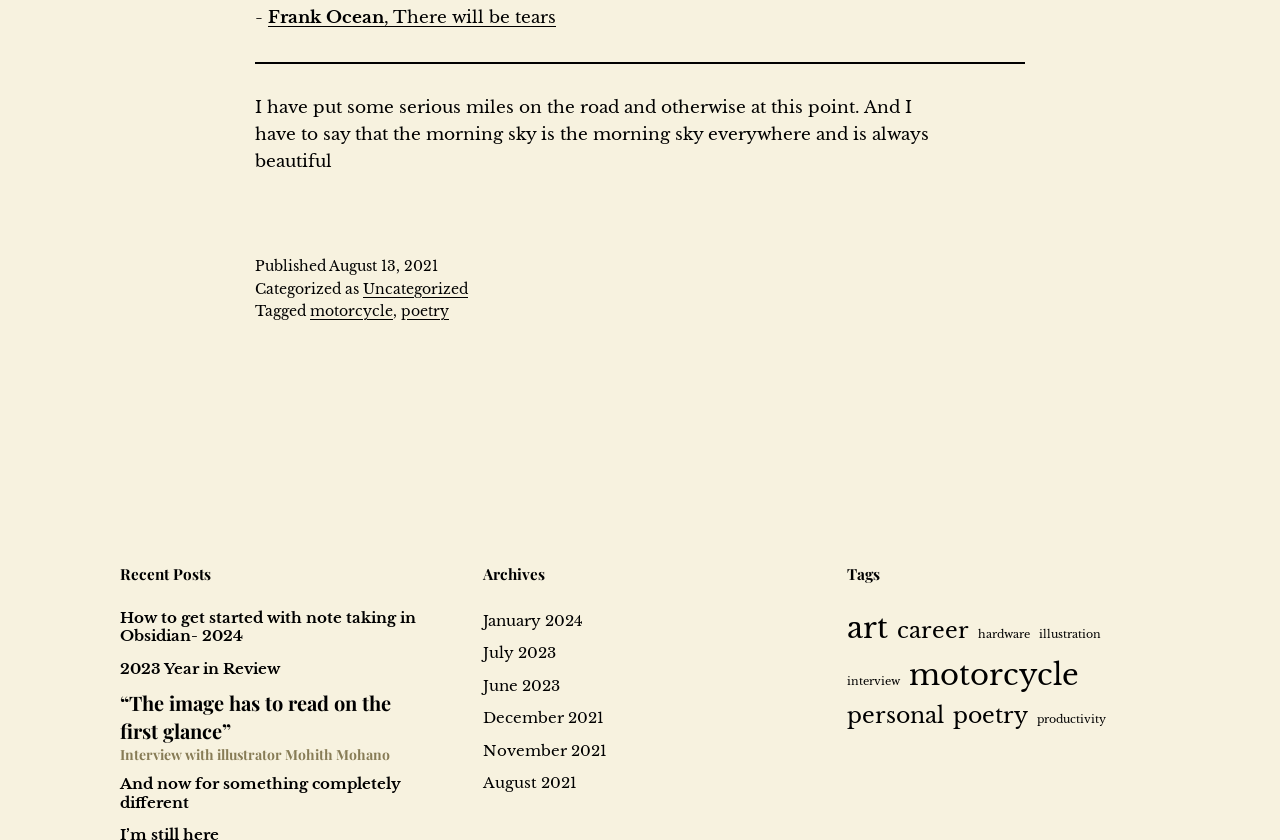Please specify the bounding box coordinates of the element that should be clicked to execute the given instruction: 'Read the interview with illustrator Mohith Mohano'. Ensure the coordinates are four float numbers between 0 and 1, expressed as [left, top, right, bottom].

[0.094, 0.82, 0.339, 0.91]